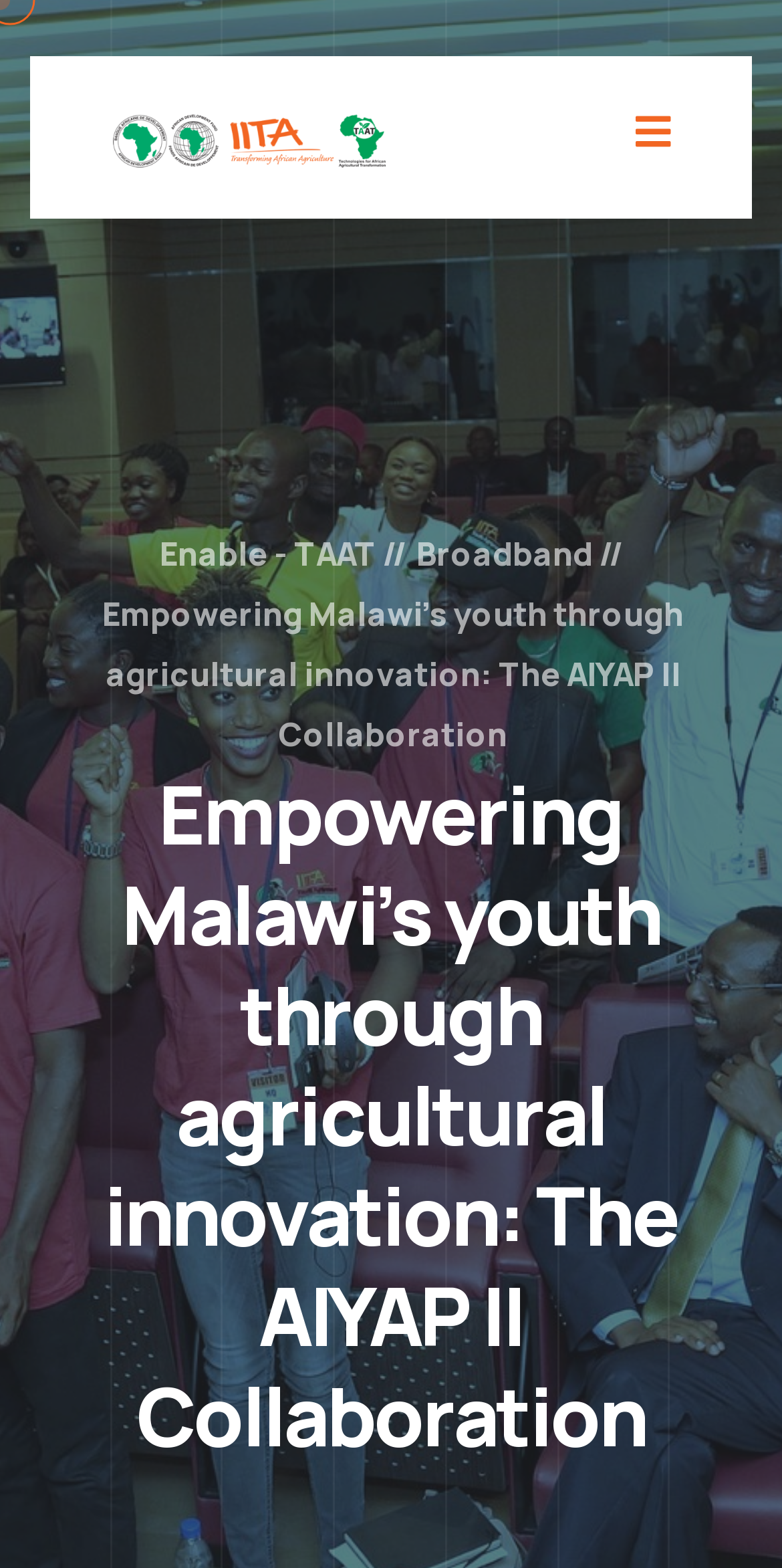Provide the bounding box coordinates of the HTML element described by the text: "Broadband".

[0.532, 0.334, 0.758, 0.372]